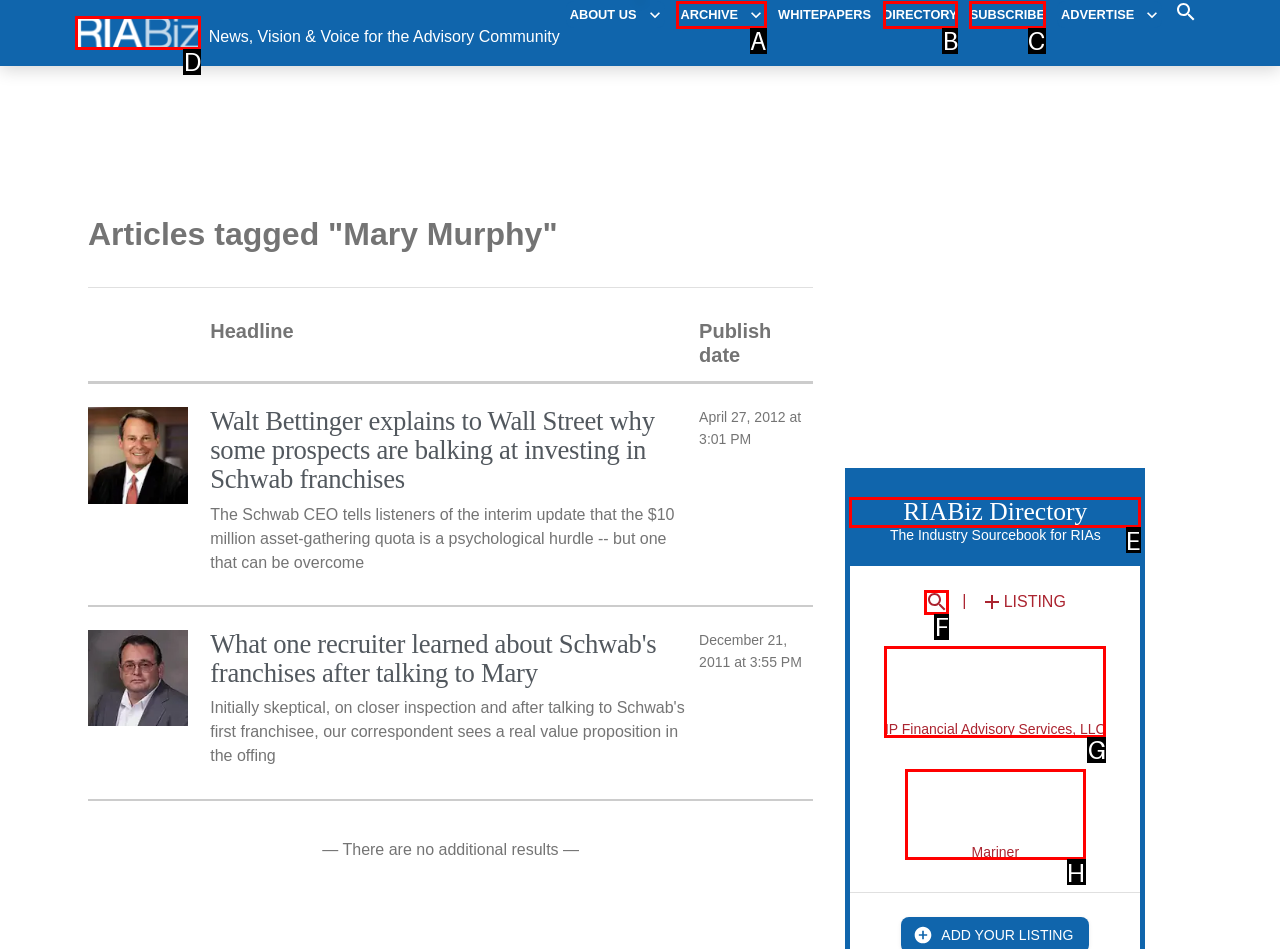Determine which UI element I need to click to achieve the following task: Browse the RIABiz Directory Provide your answer as the letter of the selected option.

E